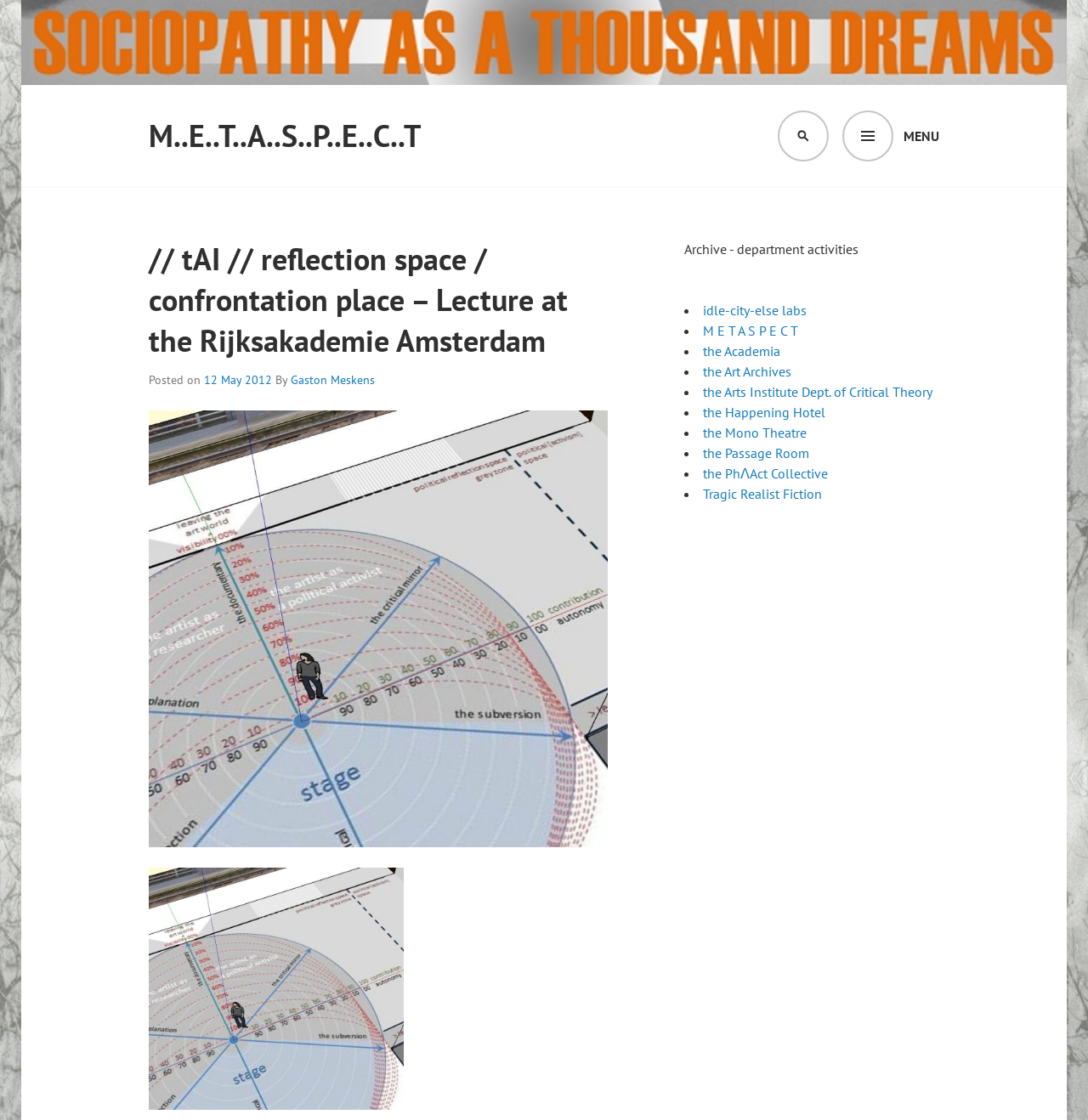Identify the bounding box coordinates for the UI element described as: "Contact".

None